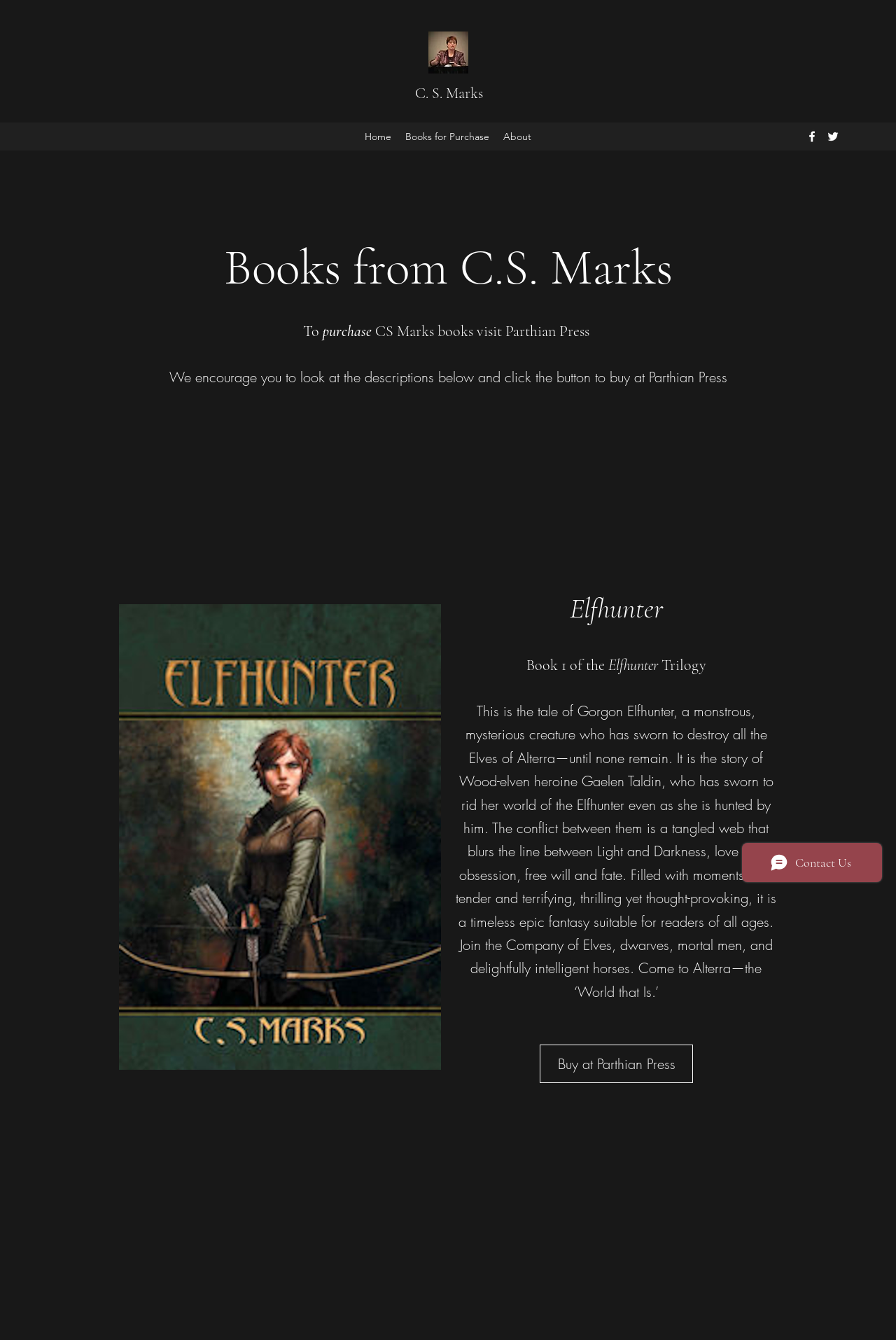Answer the following query concisely with a single word or phrase:
What is the title of the first book?

Elfhunter